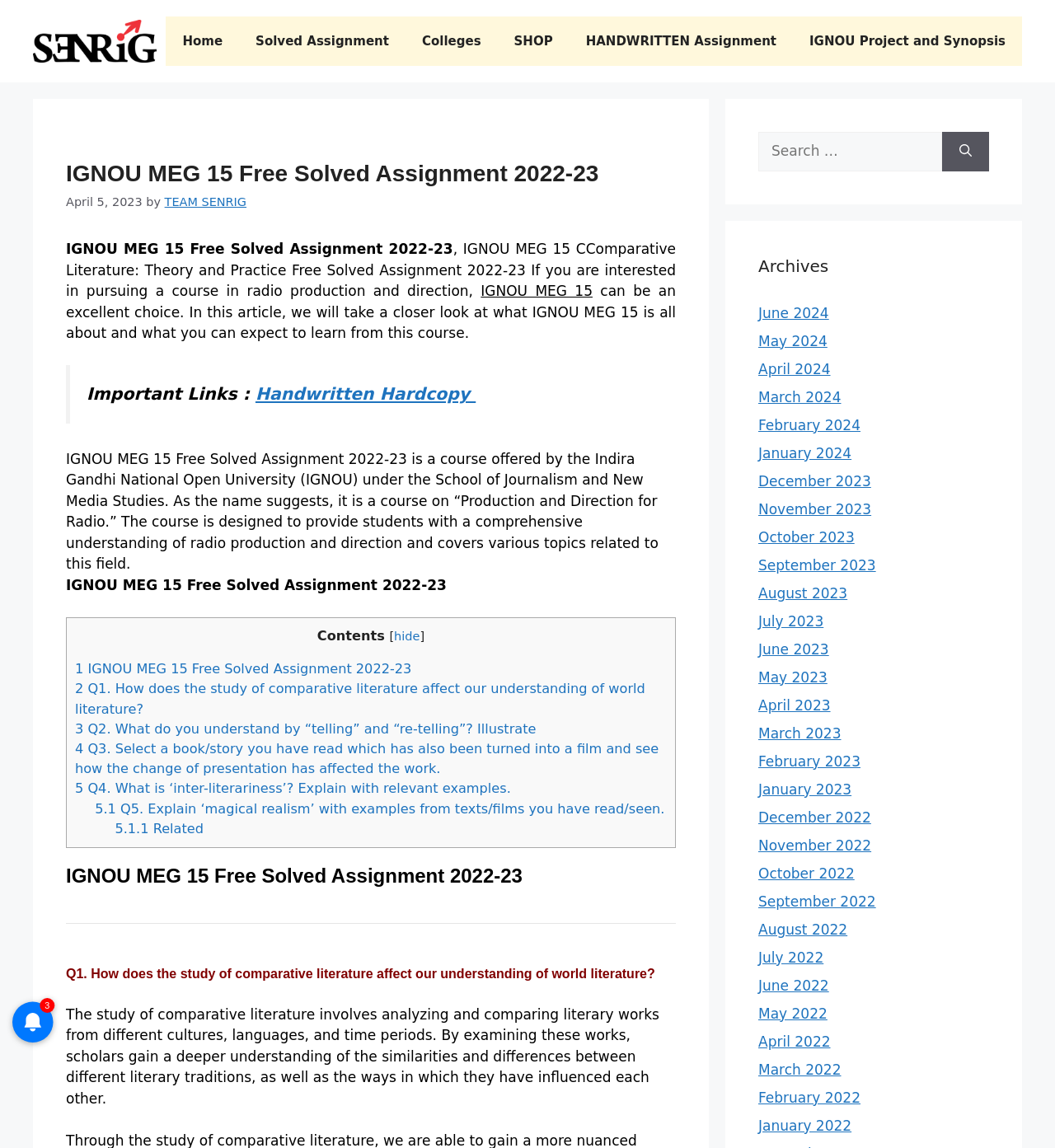What is the date of the article?
Based on the content of the image, thoroughly explain and answer the question.

The webpage has a timestamp 'April 5, 2023' indicating the date of the article.